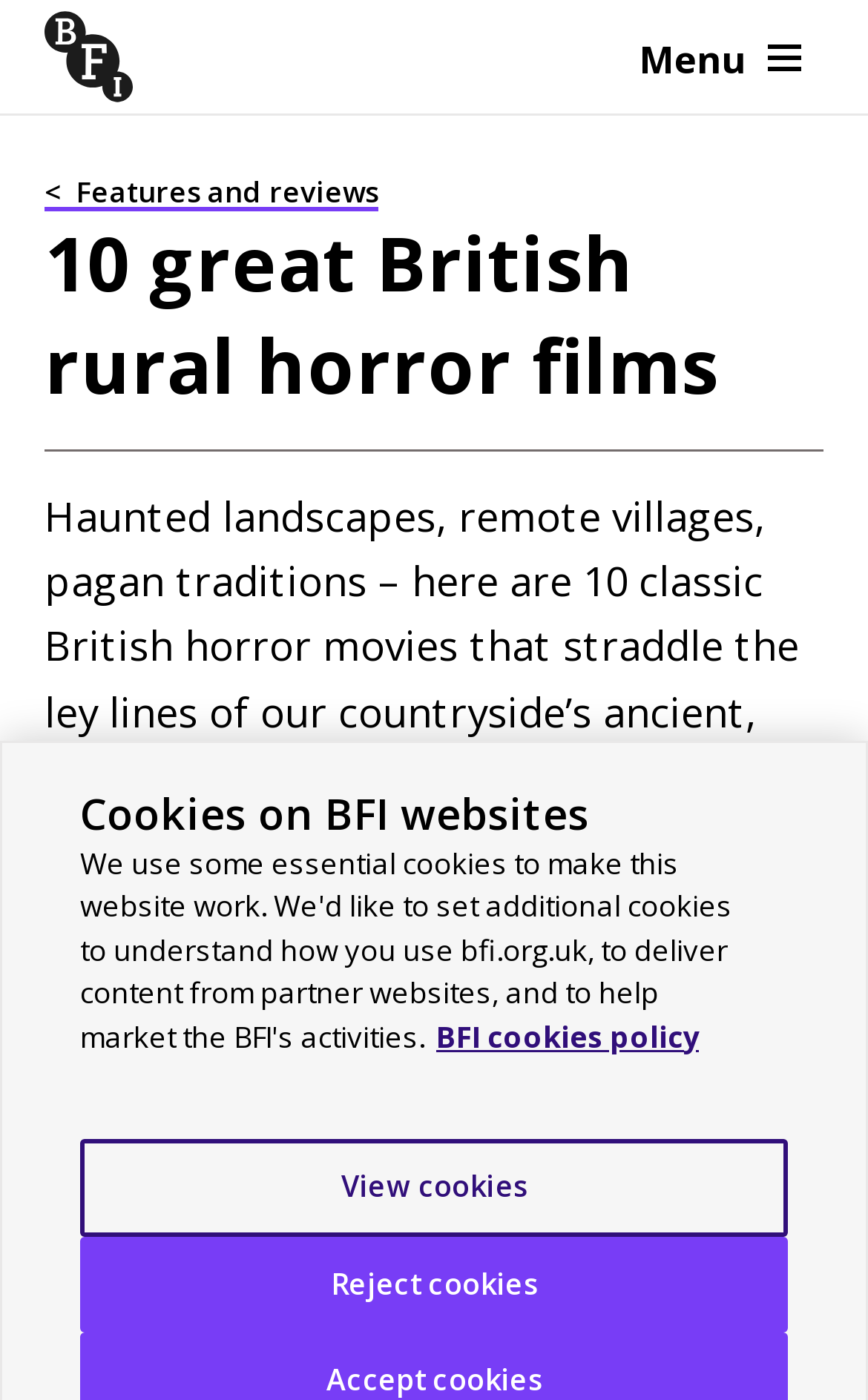What is the topic of the article?
From the details in the image, provide a complete and detailed answer to the question.

I found the topic of the article by looking at the main heading and the StaticText element below it, which describes the topic as 'Haunted landscapes, remote villages, pagan traditions – here are 10 classic British horror movies that straddle the ley lines of our countryside’s ancient, superstitious past.' This suggests that the article is discussing British rural horror films.